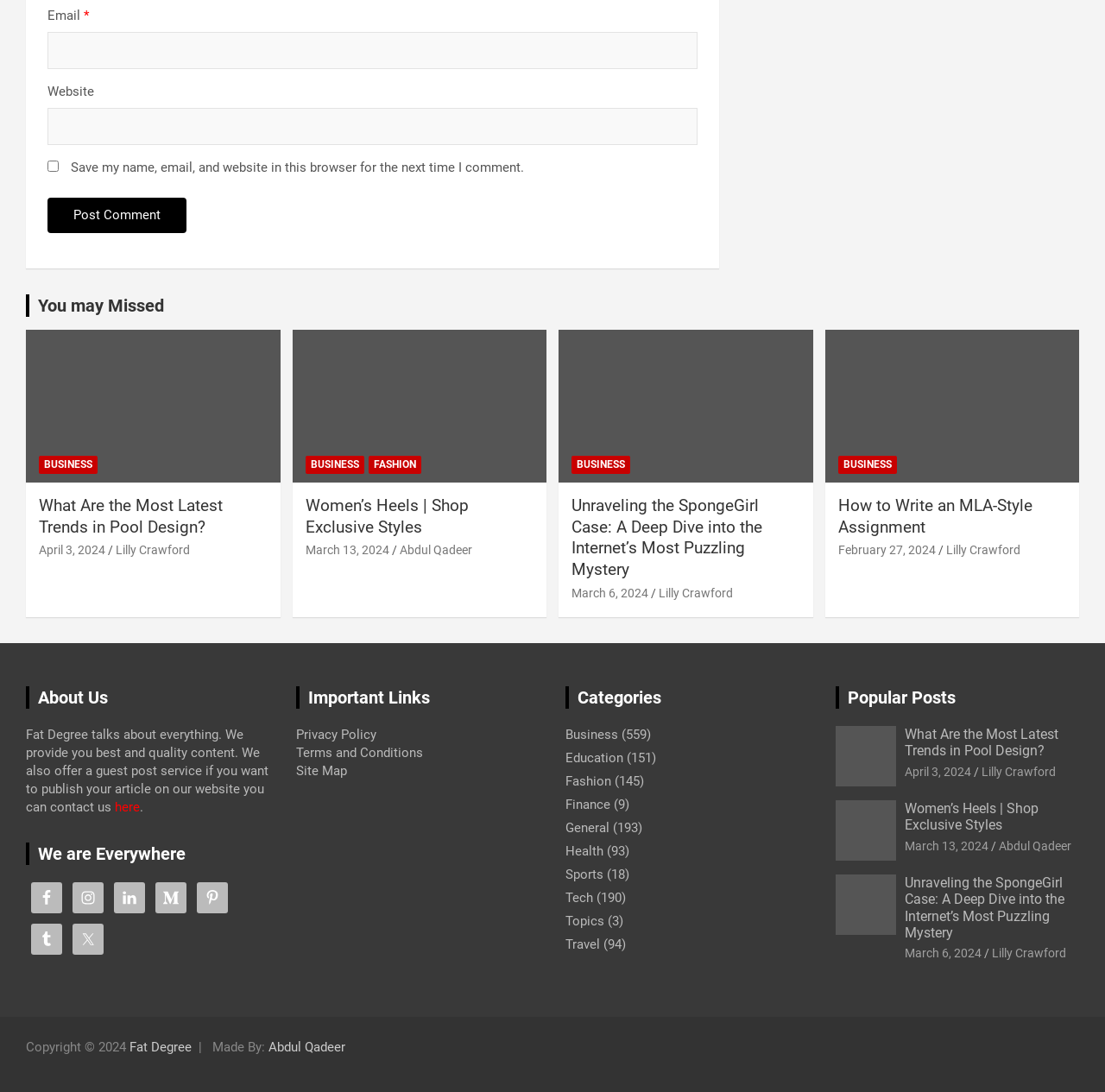Find the bounding box coordinates of the element I should click to carry out the following instruction: "Enter email address".

[0.043, 0.029, 0.632, 0.063]